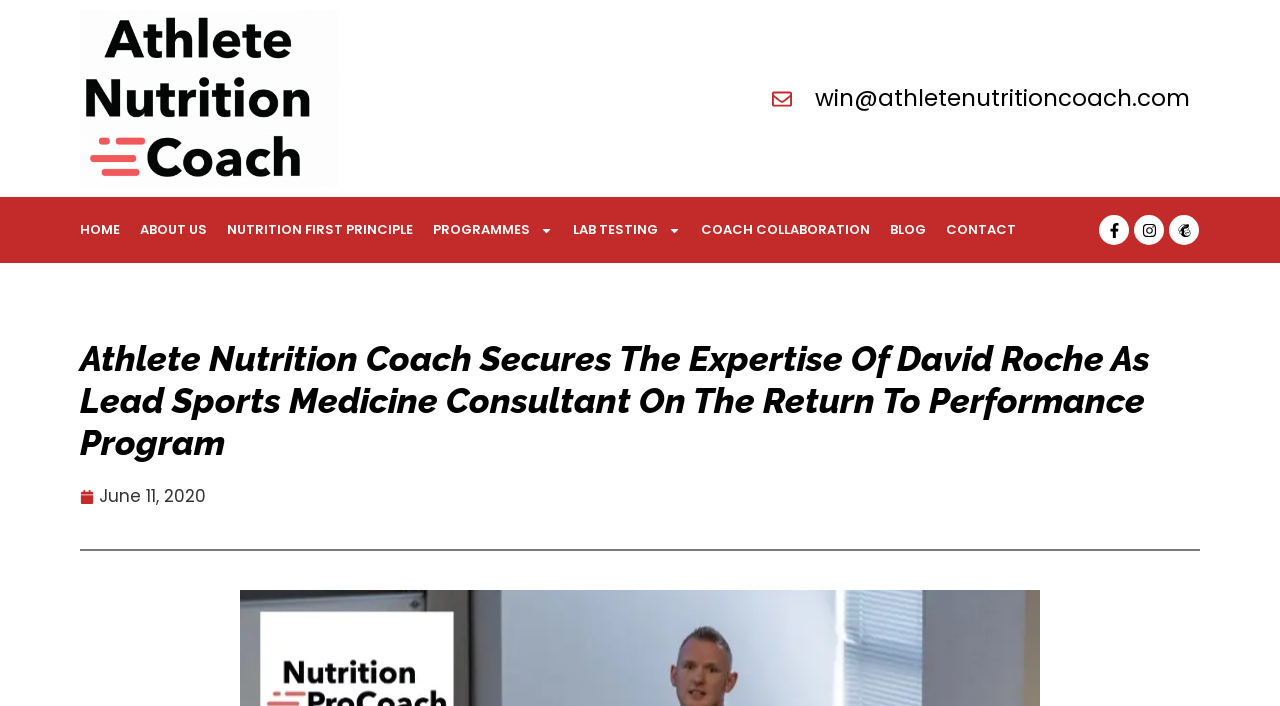Please provide the bounding box coordinates for the element that needs to be clicked to perform the following instruction: "Follow on Facebook". The coordinates should be given as four float numbers between 0 and 1, i.e., [left, top, right, bottom].

[0.859, 0.305, 0.882, 0.347]